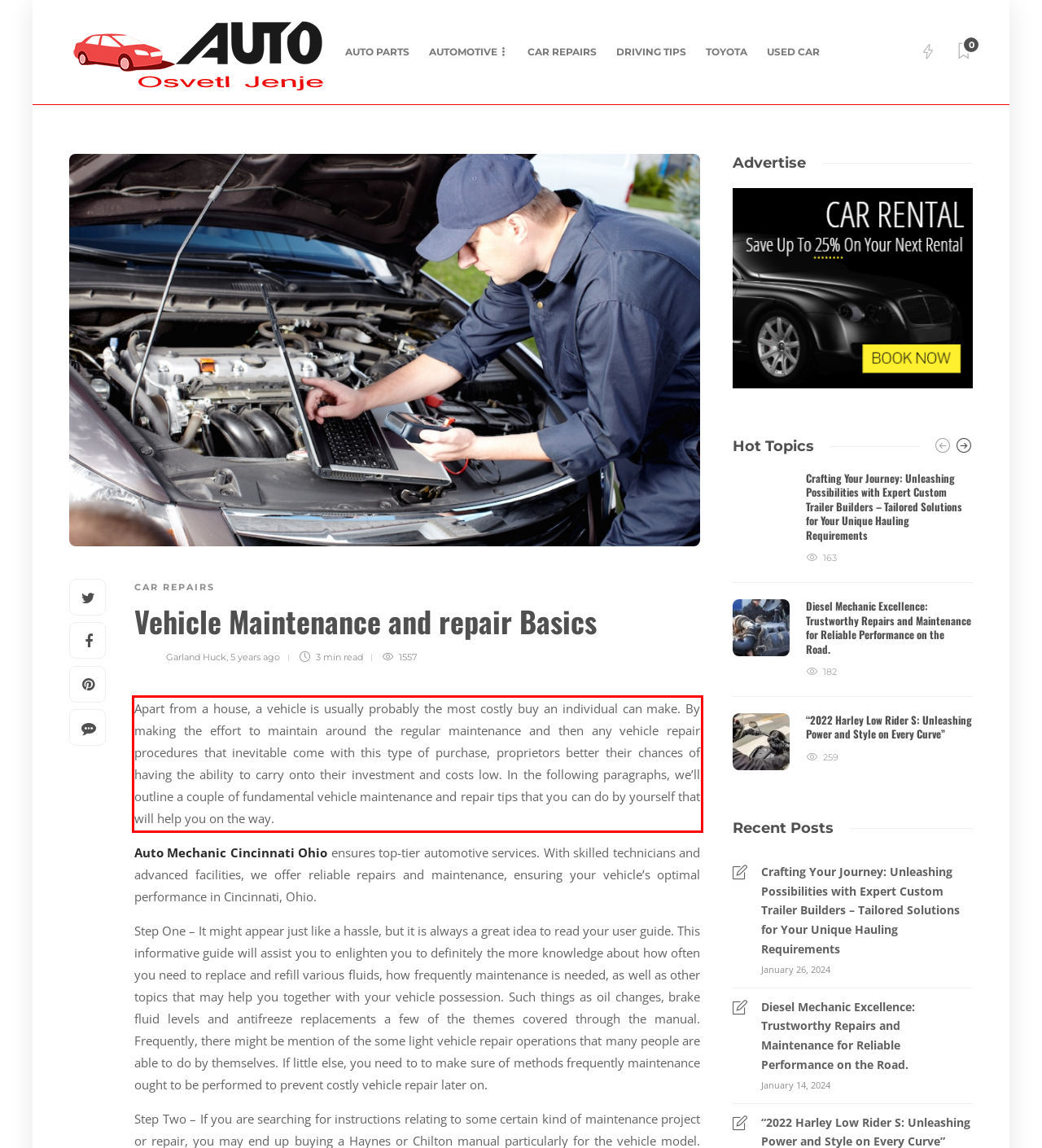Examine the webpage screenshot and use OCR to obtain the text inside the red bounding box.

Apart from a house, a vehicle is usually probably the most costly buy an individual can make. By making the effort to maintain around the regular maintenance and then any vehicle repair procedures that inevitable come with this type of purchase, proprietors better their chances of having the ability to carry onto their investment and costs low. In the following paragraphs, we’ll outline a couple of fundamental vehicle maintenance and repair tips that you can do by yourself that will help you on the way.